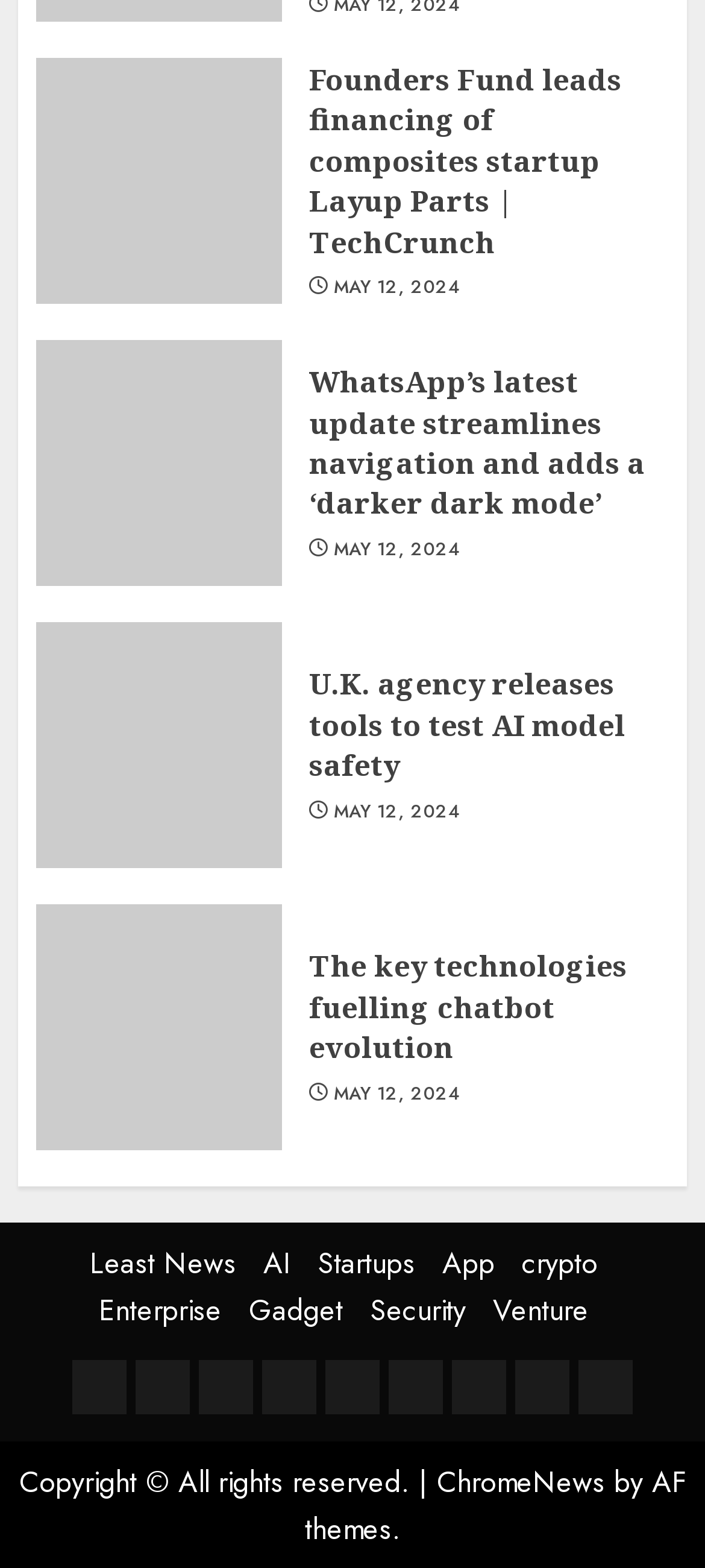Extract the bounding box coordinates for the HTML element that matches this description: "crypto". The coordinates should be four float numbers between 0 and 1, i.e., [left, top, right, bottom].

[0.74, 0.792, 0.847, 0.819]